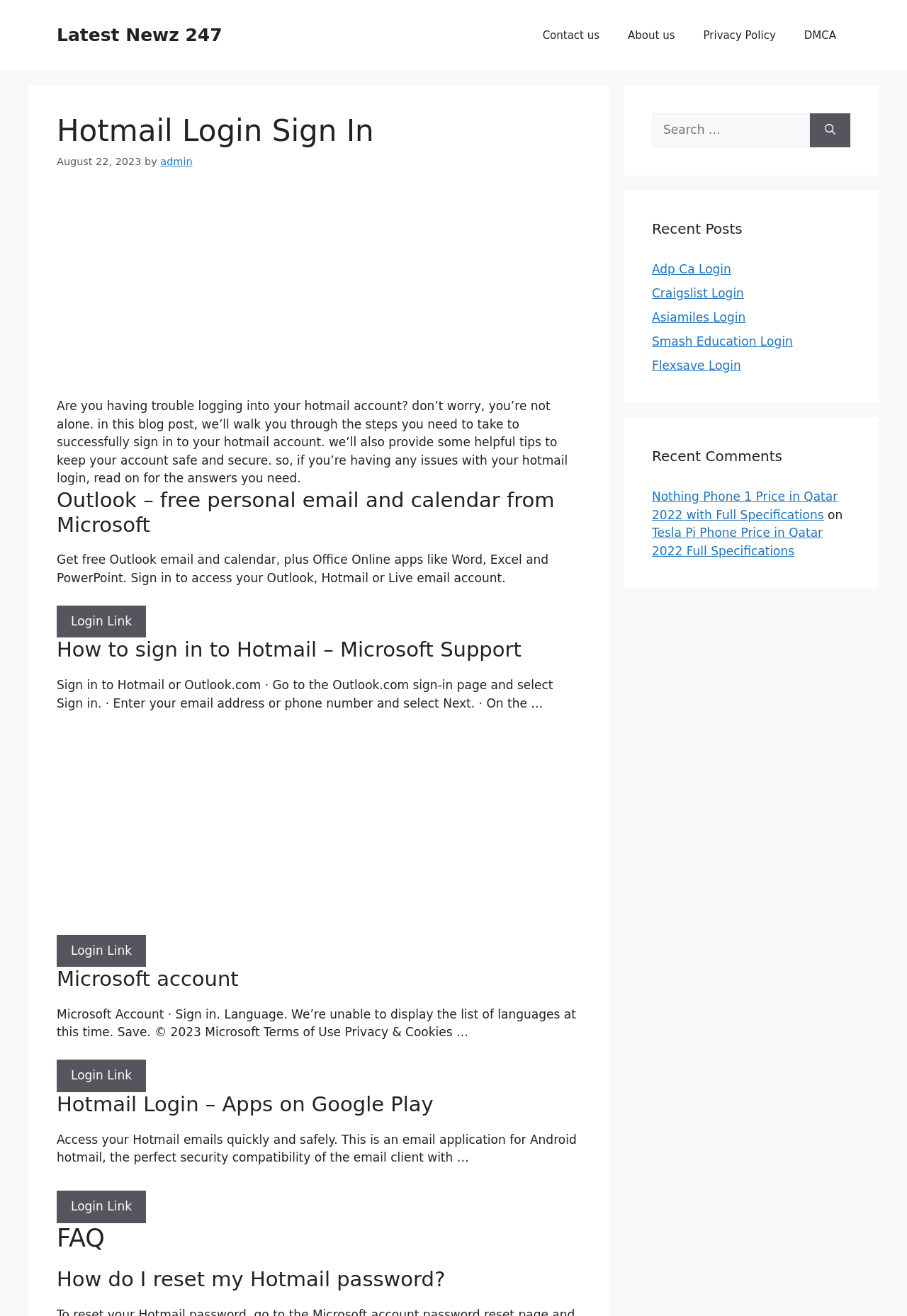Specify the bounding box coordinates of the element's area that should be clicked to execute the given instruction: "Search for something". The coordinates should be four float numbers between 0 and 1, i.e., [left, top, right, bottom].

[0.718, 0.087, 0.764, 0.111]